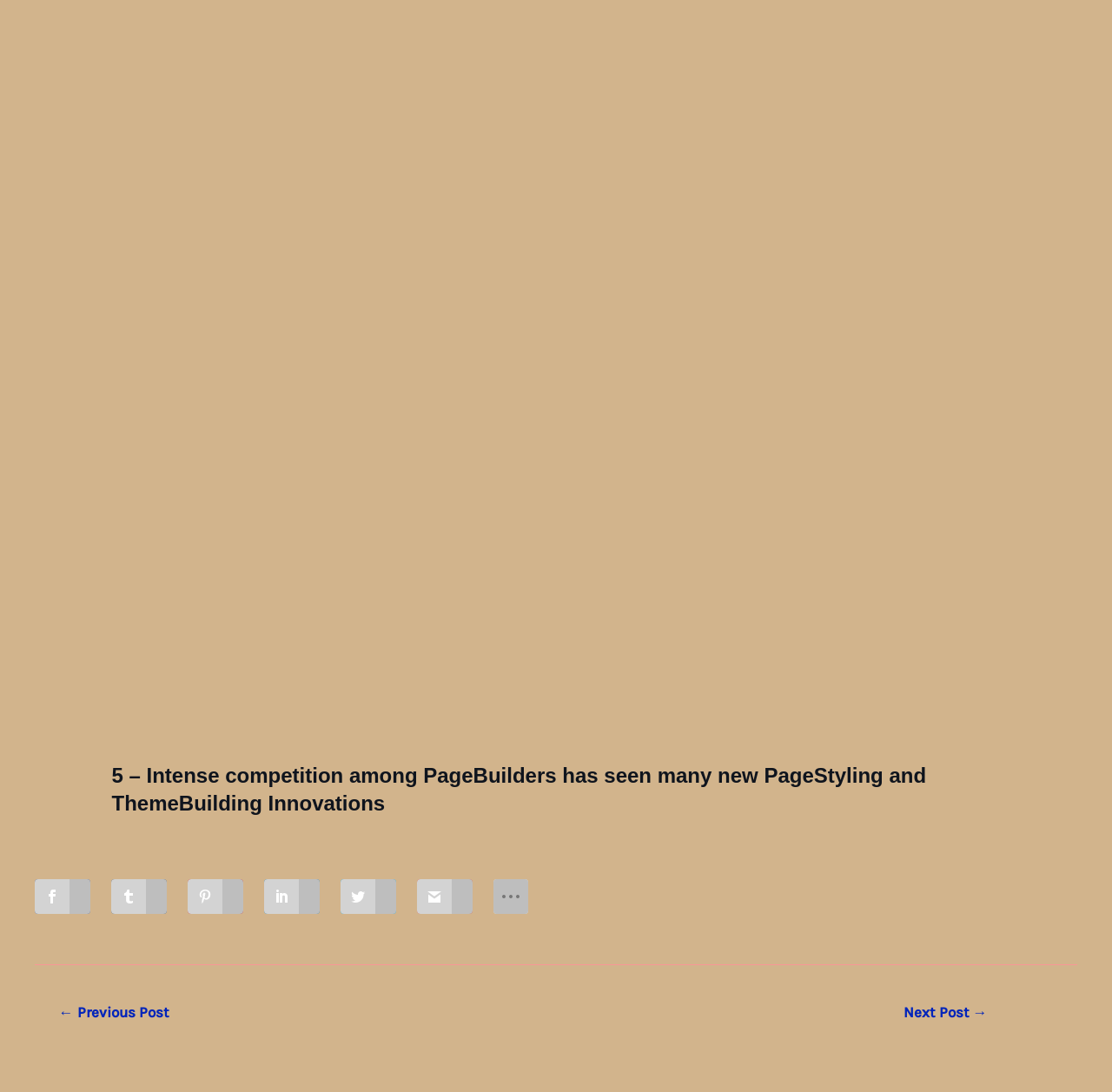Answer the following query with a single word or phrase:
What is the text of the first StaticText element?

5 – Intense competition among PageBuilders has seen many new PageStyling and ThemeBuilding Innovations